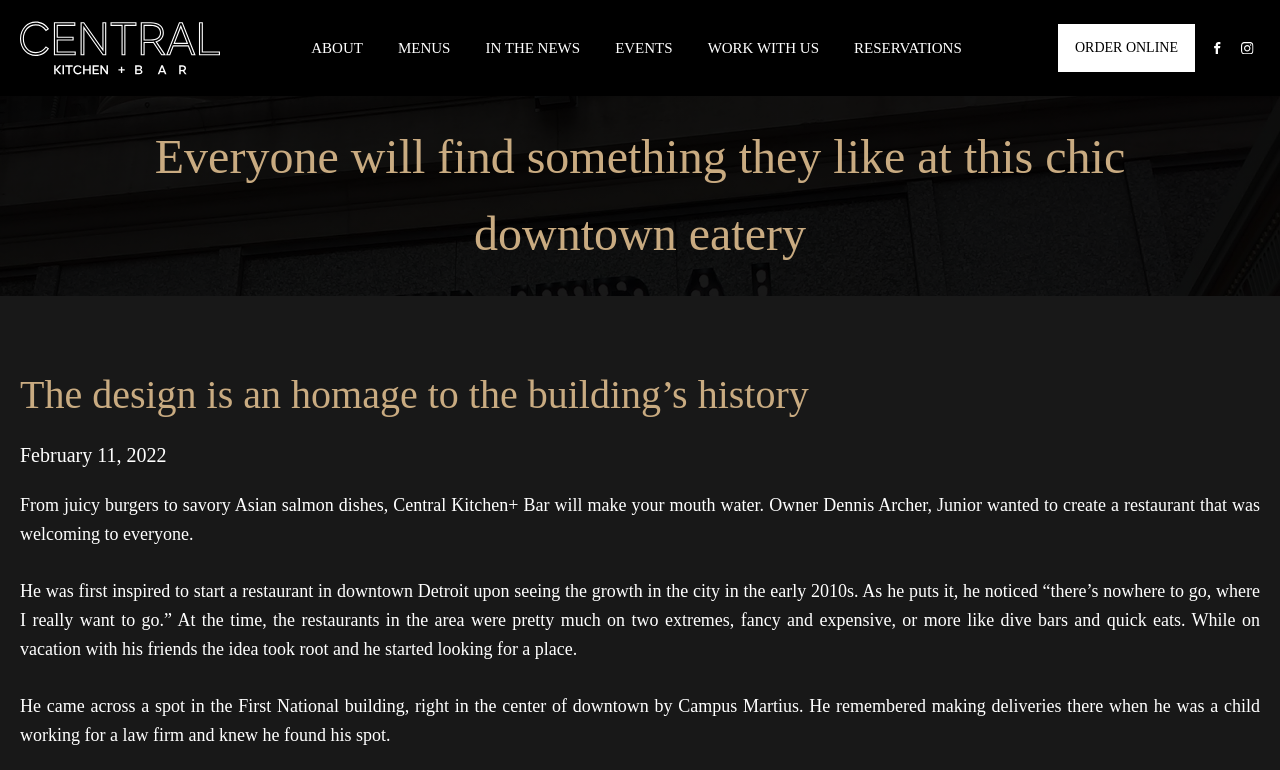Please identify the bounding box coordinates of the clickable element to fulfill the following instruction: "click on the 'emacs' link". The coordinates should be four float numbers between 0 and 1, i.e., [left, top, right, bottom].

None